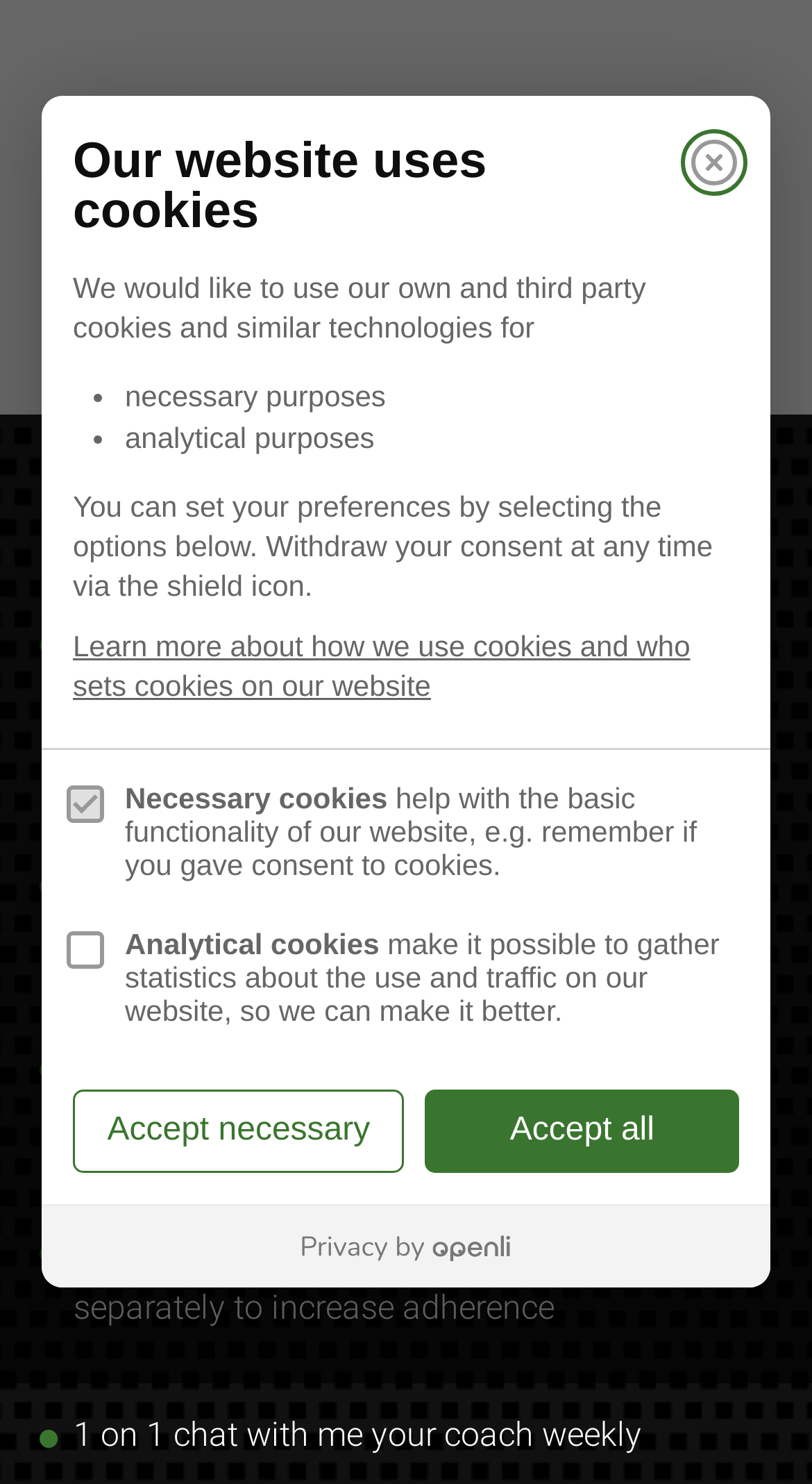Provide a one-word or short-phrase response to the question:
What is the main purpose of this app?

Healthy diet